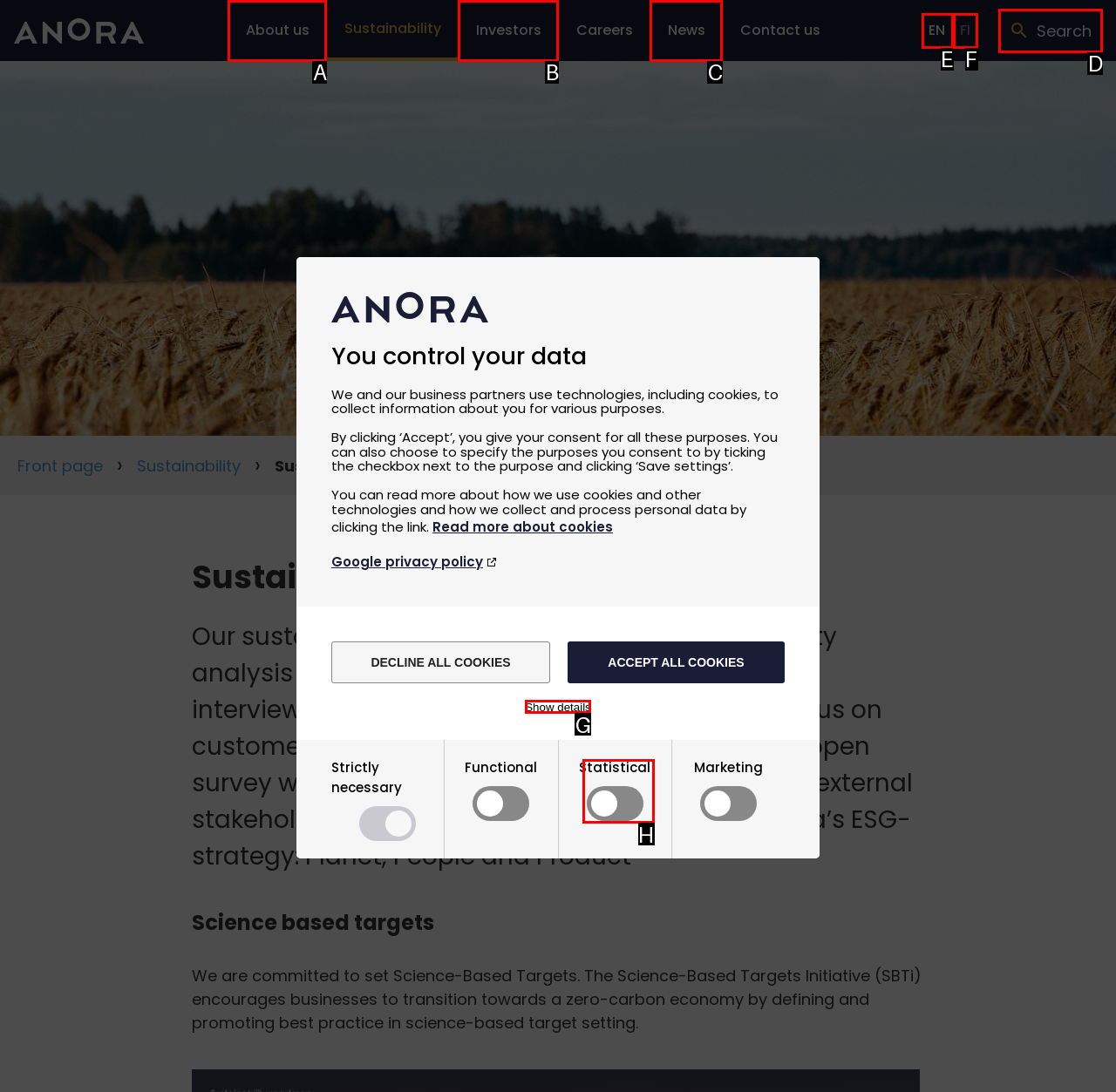Identify the appropriate choice to fulfill this task: Click the Search button
Respond with the letter corresponding to the correct option.

D